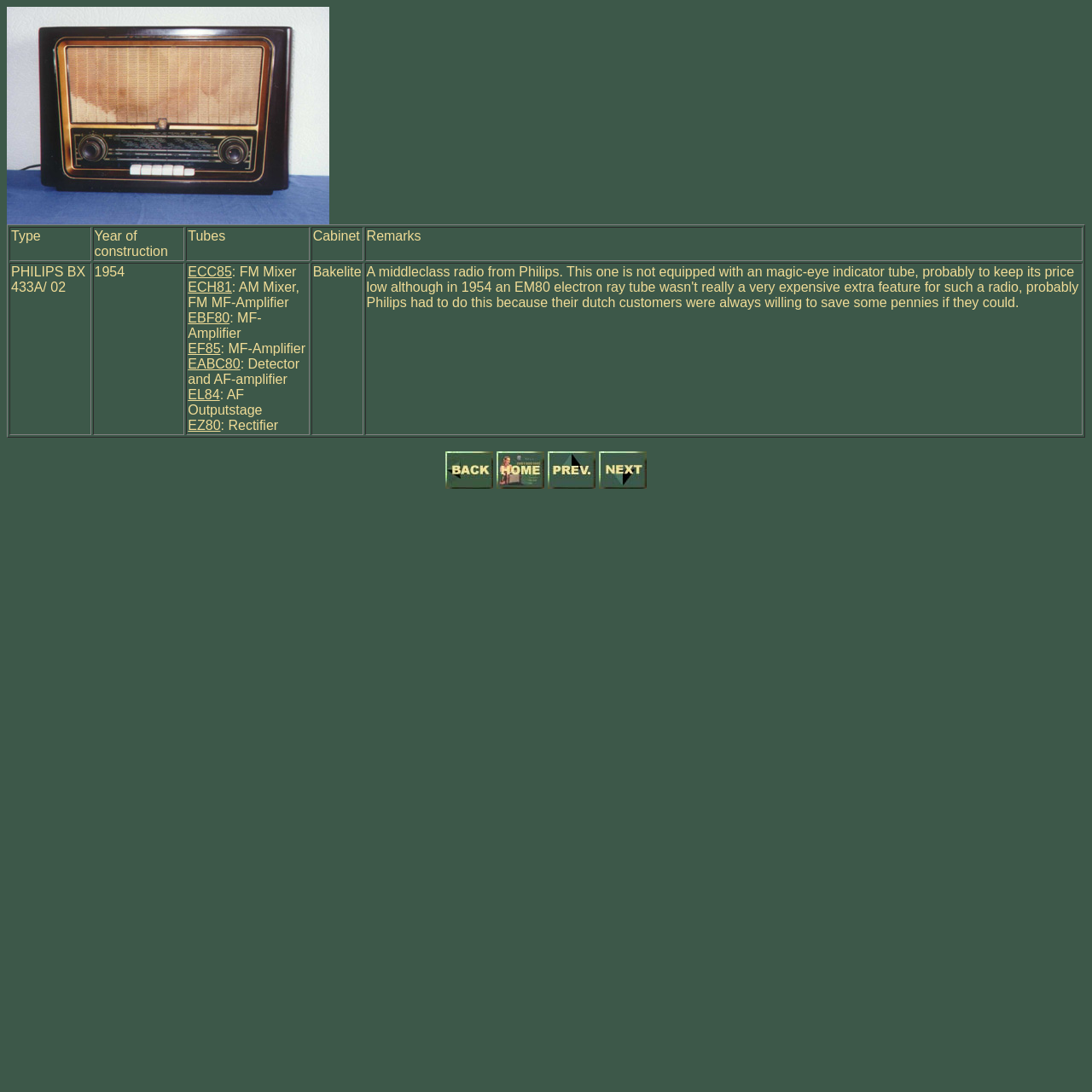What tubes are used in the radio?
Refer to the image and provide a one-word or short phrase answer.

ECC85, ECH81, EBF80, EF85, EABC80, EL84, EZ80